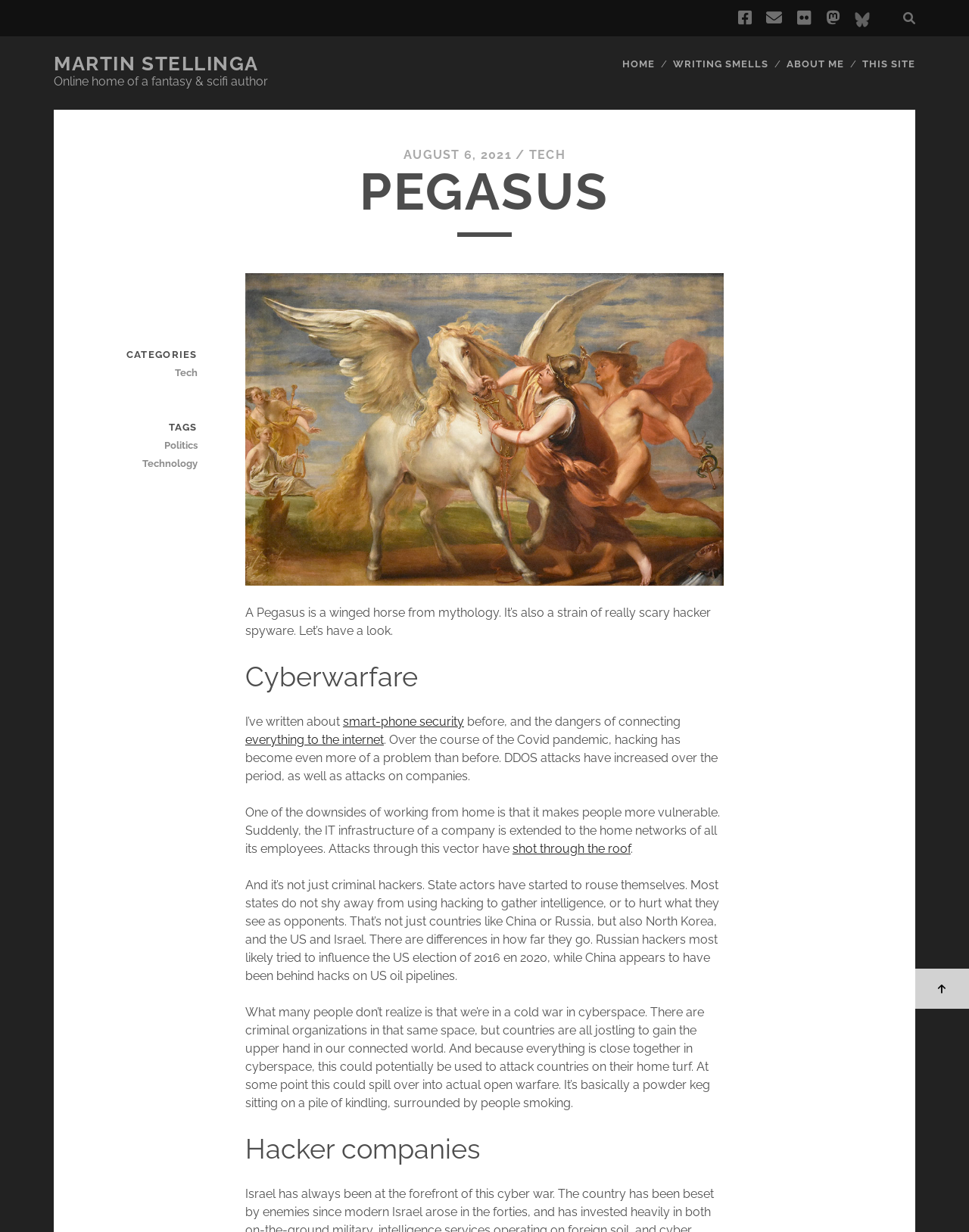Provide the bounding box coordinates for the UI element that is described as: "parent_node: Search for:".

[0.922, 0.0, 0.954, 0.029]